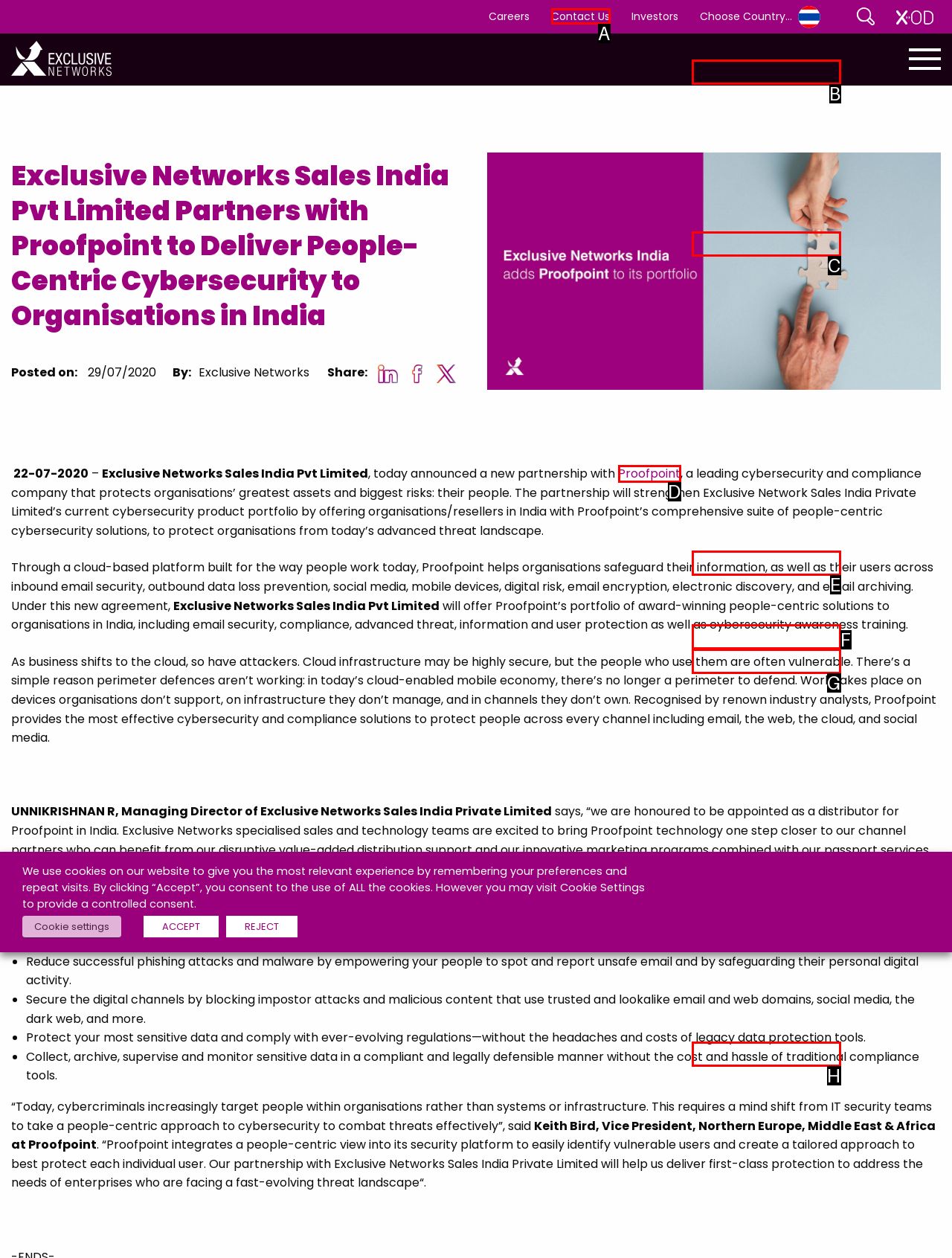What letter corresponds to the UI element to complete this task: Contact Us
Answer directly with the letter.

A